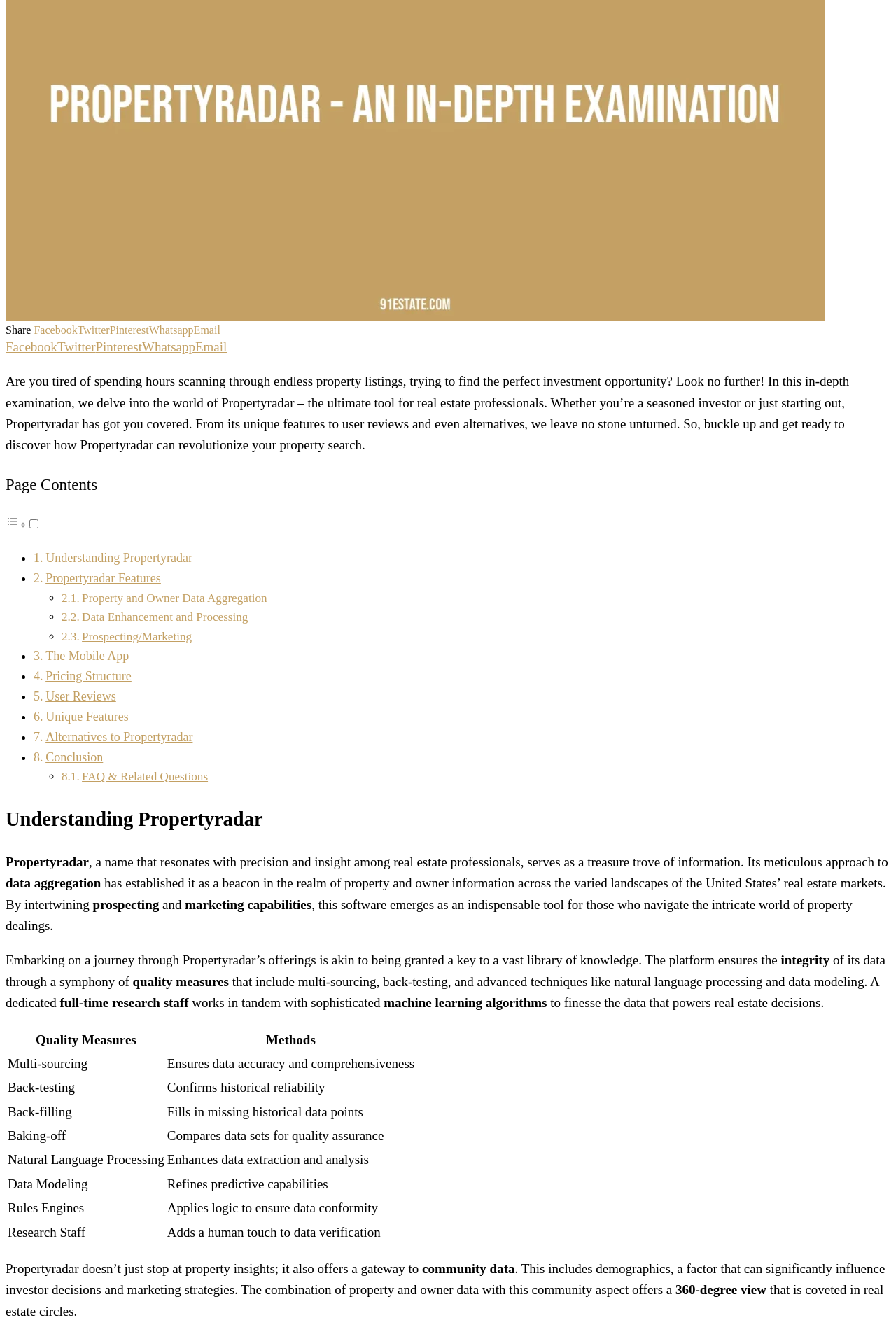From the webpage screenshot, predict the bounding box of the UI element that matches this description: "WavCaps".

None